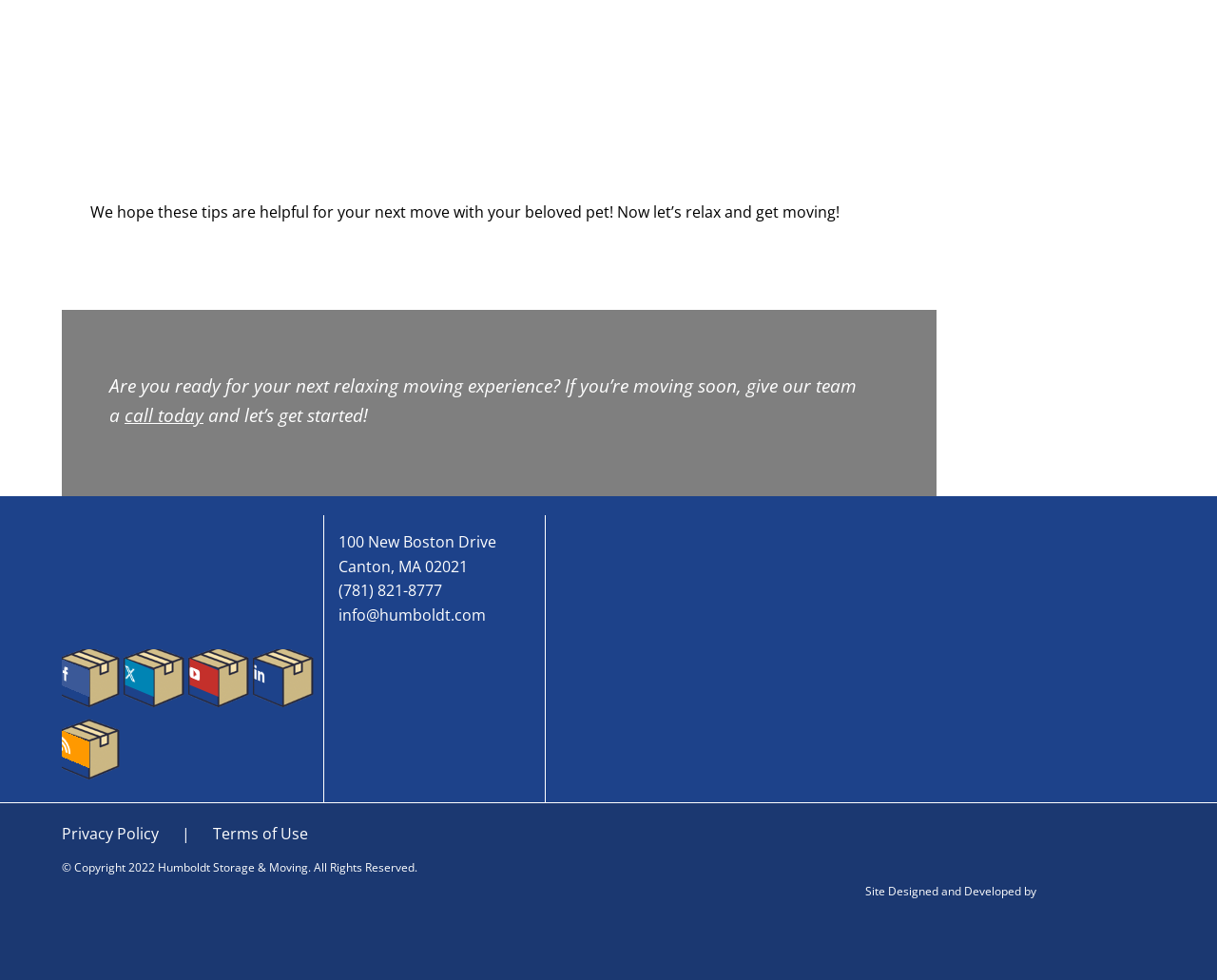Find the bounding box of the UI element described as follows: "aria-label="youtube" title="YouTube"".

[0.155, 0.66, 0.205, 0.722]